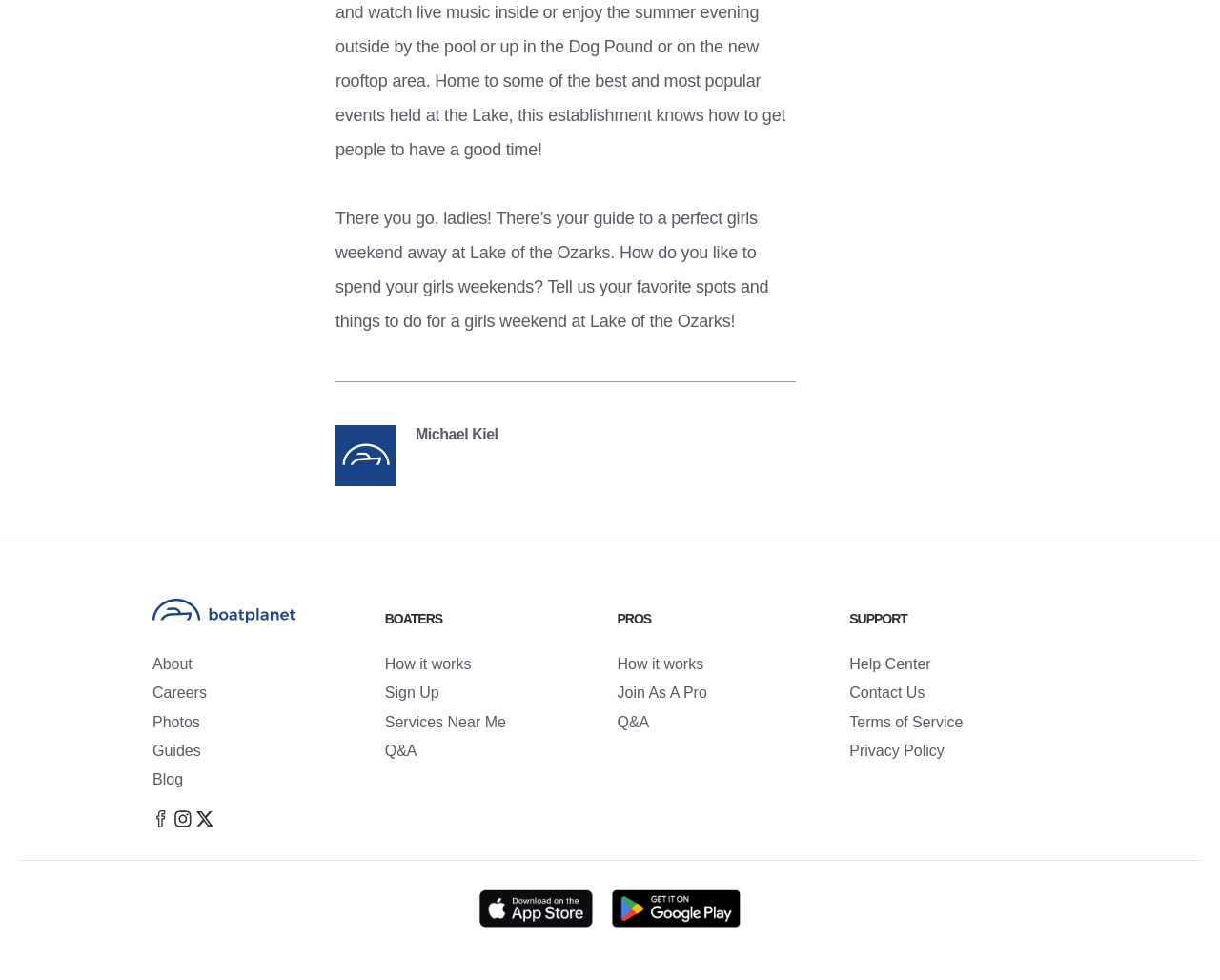Identify the bounding box coordinates necessary to click and complete the given instruction: "View the 'Guides' page".

[0.125, 0.758, 0.304, 0.776]